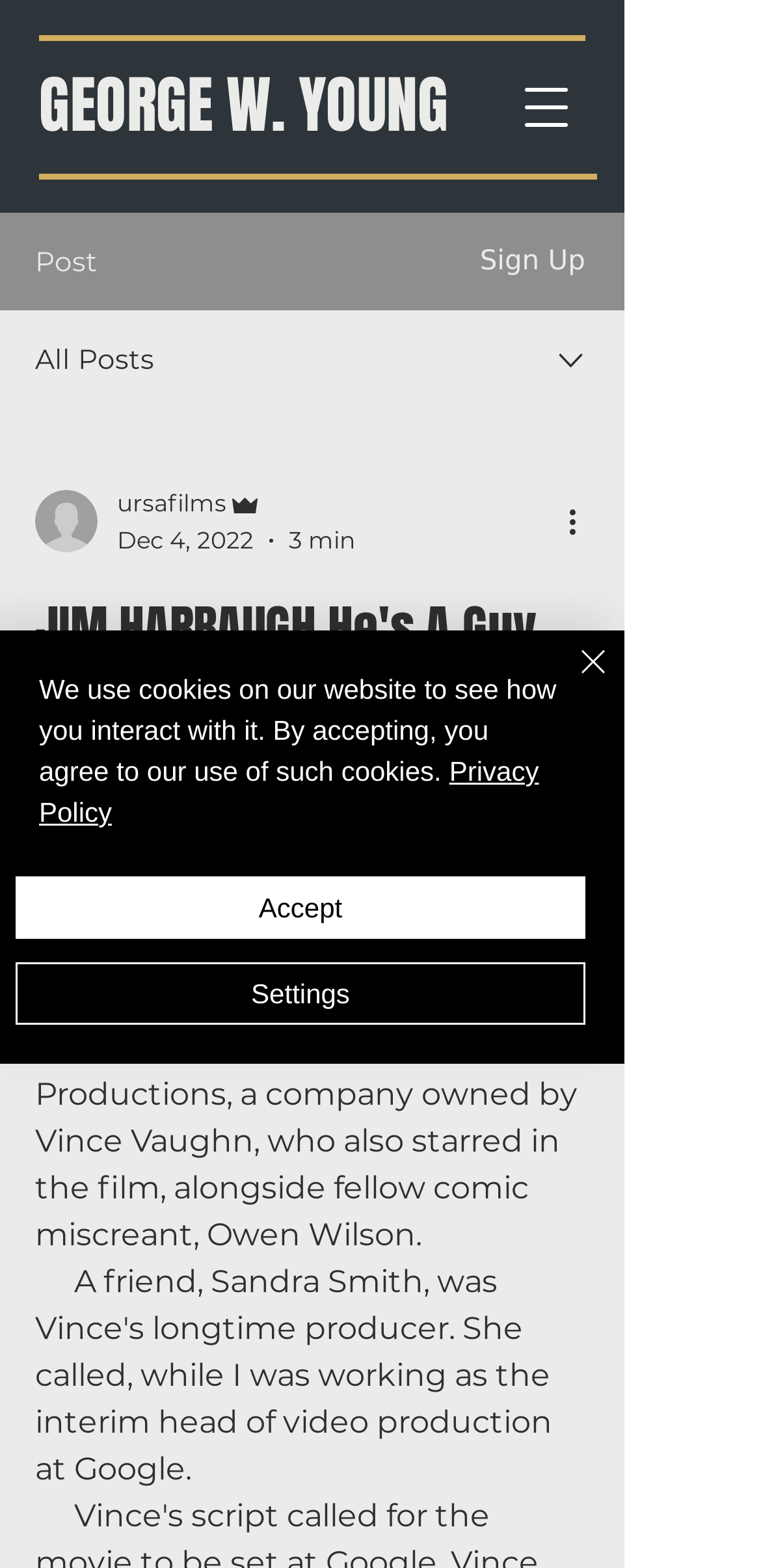Can you look at the image and give a comprehensive answer to the question:
What is the estimated reading time of the post?

I found the answer by looking at the generic element with the text '3 min', which suggests that this is the estimated reading time of the post.